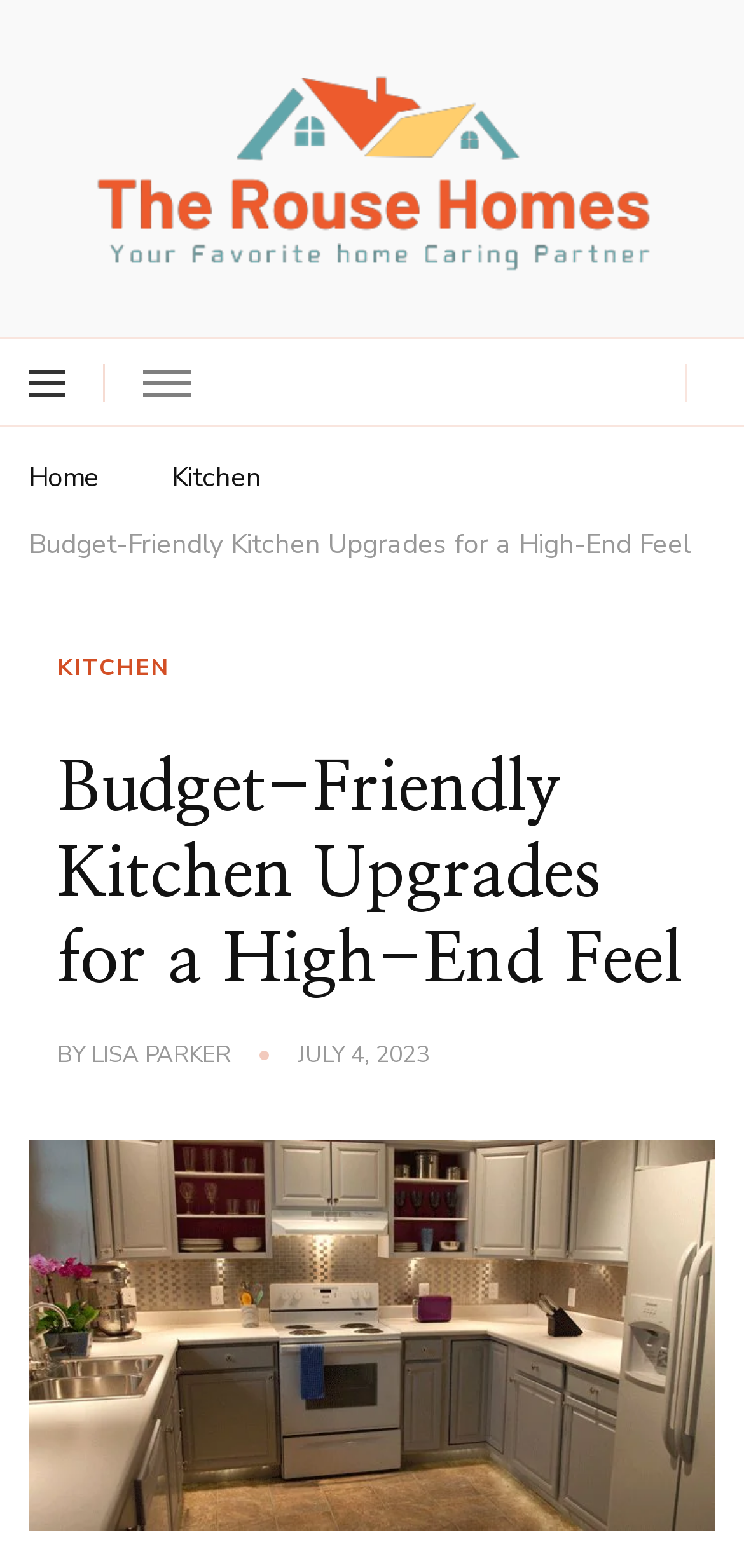Respond to the following question with a brief word or phrase:
Who is the author of the article?

LISA PARKER